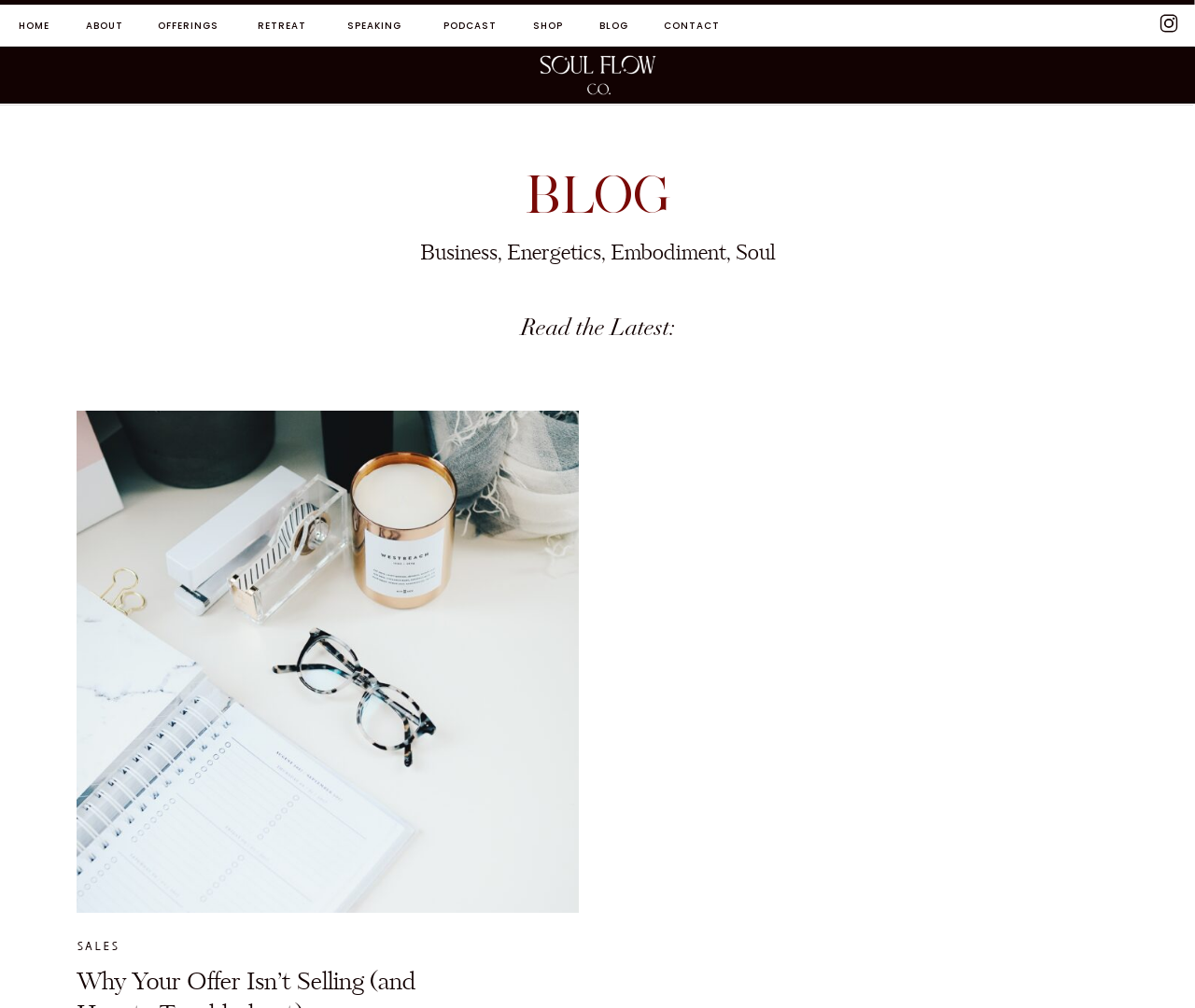Locate the bounding box coordinates of the element that should be clicked to execute the following instruction: "go to home page".

[0.015, 0.018, 0.042, 0.034]